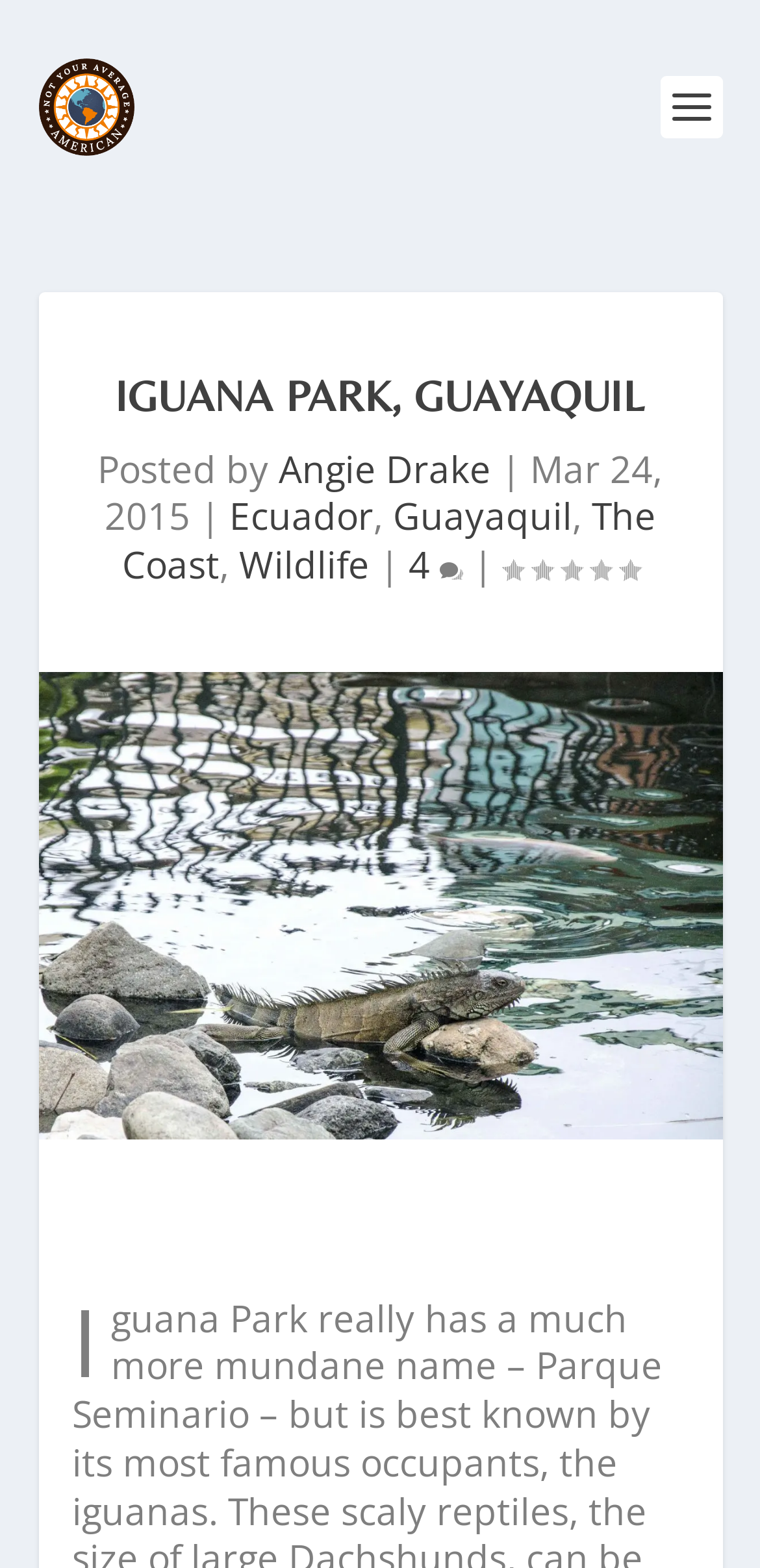Describe every aspect of the webpage in a detailed manner.

The webpage is about Iguana Park, also known as Parque Seminario, in Guayaquil, Ecuador. At the top left, there is a link to "Not Your Average American" accompanied by an image with the same name. Below this, a large heading "IGUANA PARK, GUAYAQUIL" spans across the page. 

To the right of the heading, there is a section with information about the post, including the author "Angie Drake", the date "Mar 24, 2015", and categories such as "Ecuador", "Guayaquil", "The Coast", and "Wildlife". There is also a link to comments with a count of 4.

Below the heading and post information, there is a large image of Iguana Park, Guayaquil, taking up most of the page. The image is accompanied by a rating of 0.00 at the bottom right.